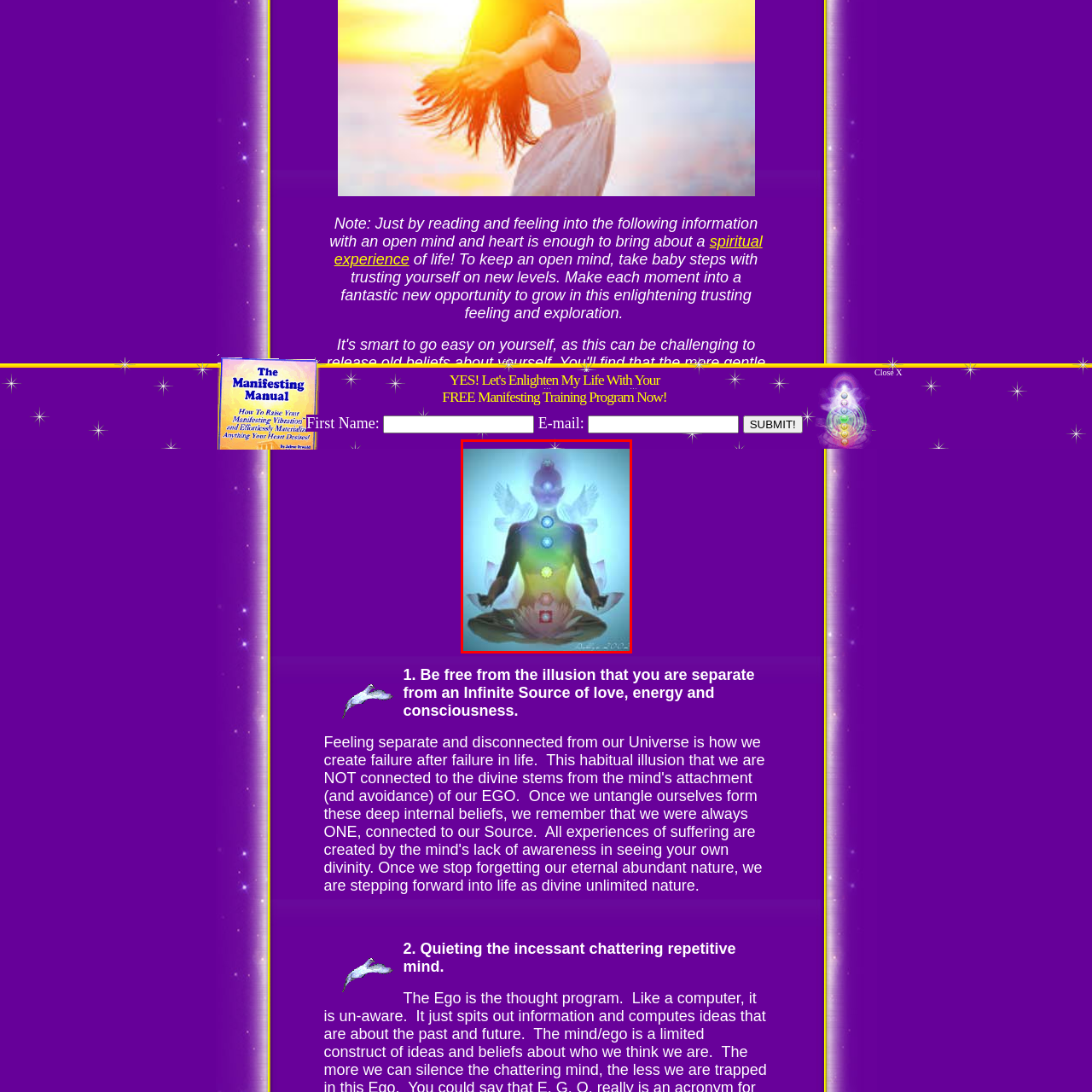What is the significance of the lotus flower?
Carefully examine the image within the red bounding box and provide a detailed answer to the question.

The lotus flower at the base of the image is a symbolic representation of purity and spiritual awakening, reinforcing the message of inner peace and enlightenment. This is evident from the context of the image, which embodies themes of spirituality and mindfulness practices.